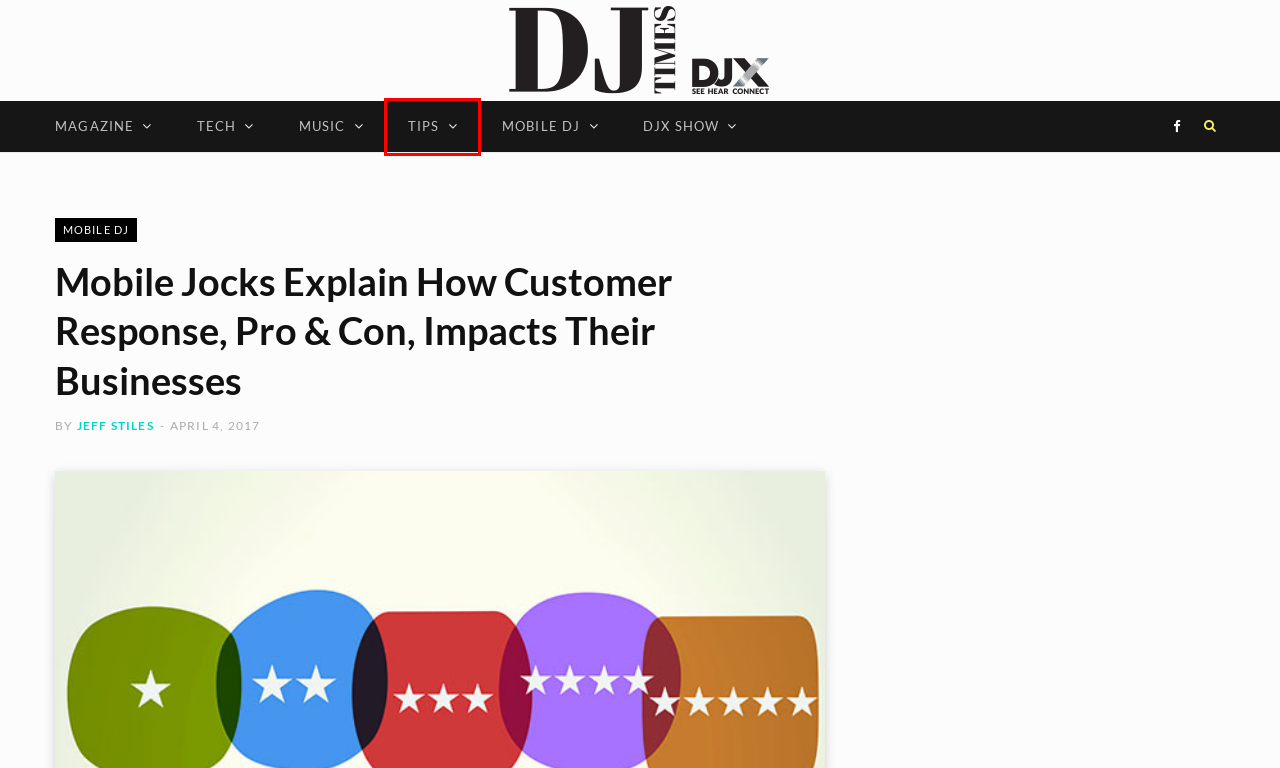Given a screenshot of a webpage with a red rectangle bounding box around a UI element, select the best matching webpage description for the new webpage that appears after clicking the highlighted element. The candidate descriptions are:
A. Mobile DJ Archives - The Nexus of All Things DJ
B. Tips Archives - The Nexus of All Things DJ
C. DJ Times - The Nexus of All Things DJ
D. Andy Ebon RIP 1952-2021 | DJ Times Magazine
E. Music Archives - The Nexus of All Things DJ
F. Jeff Stiles, Author at The Nexus of All Things DJ
G. When a Wedding Client Requests an Open Mic for Toasts...What Would You Do?
H. DJX Show | See. Hear. Connect.

B